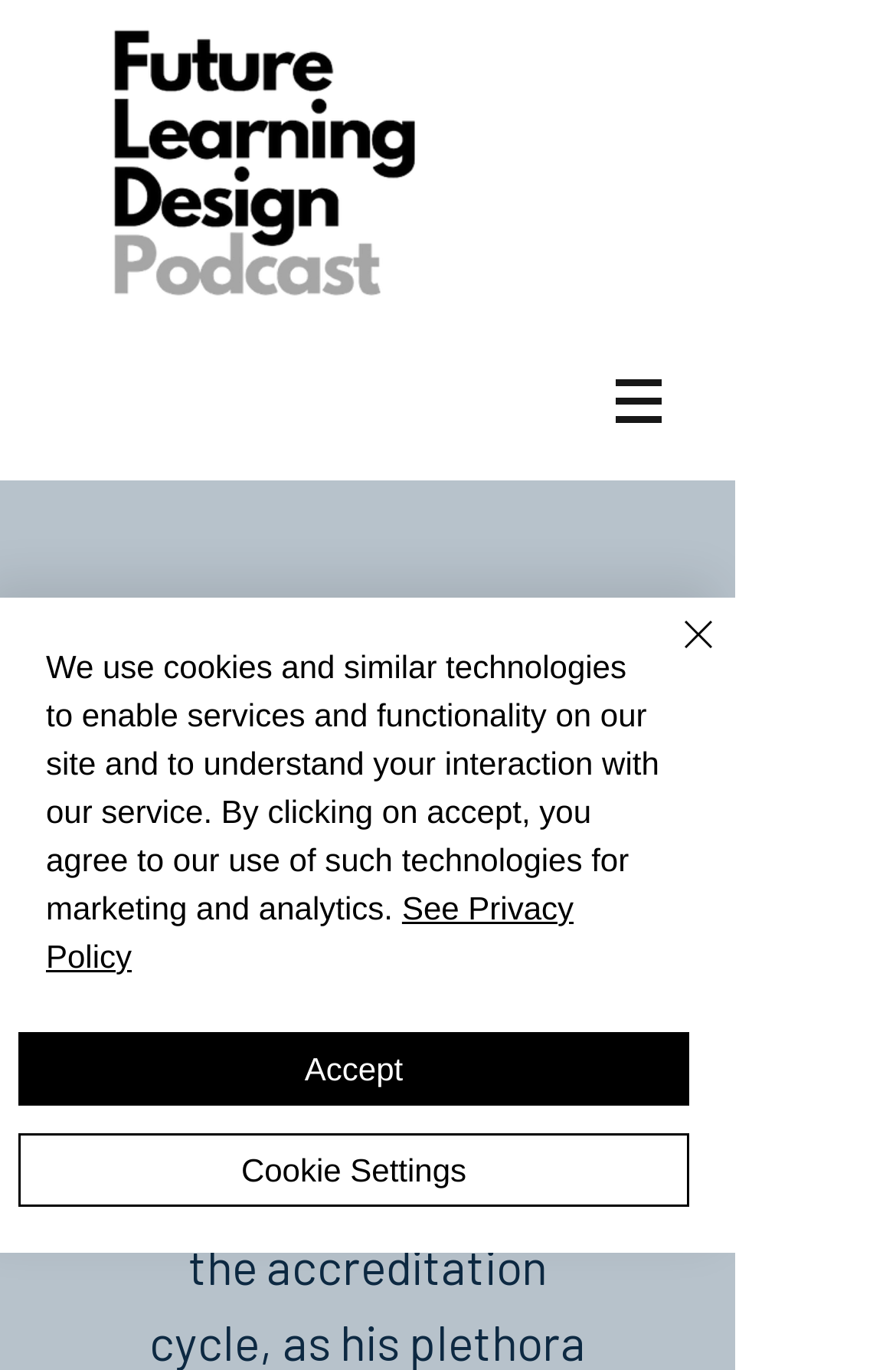Answer this question using a single word or a brief phrase:
What is the logo of the website?

Future Learning Design